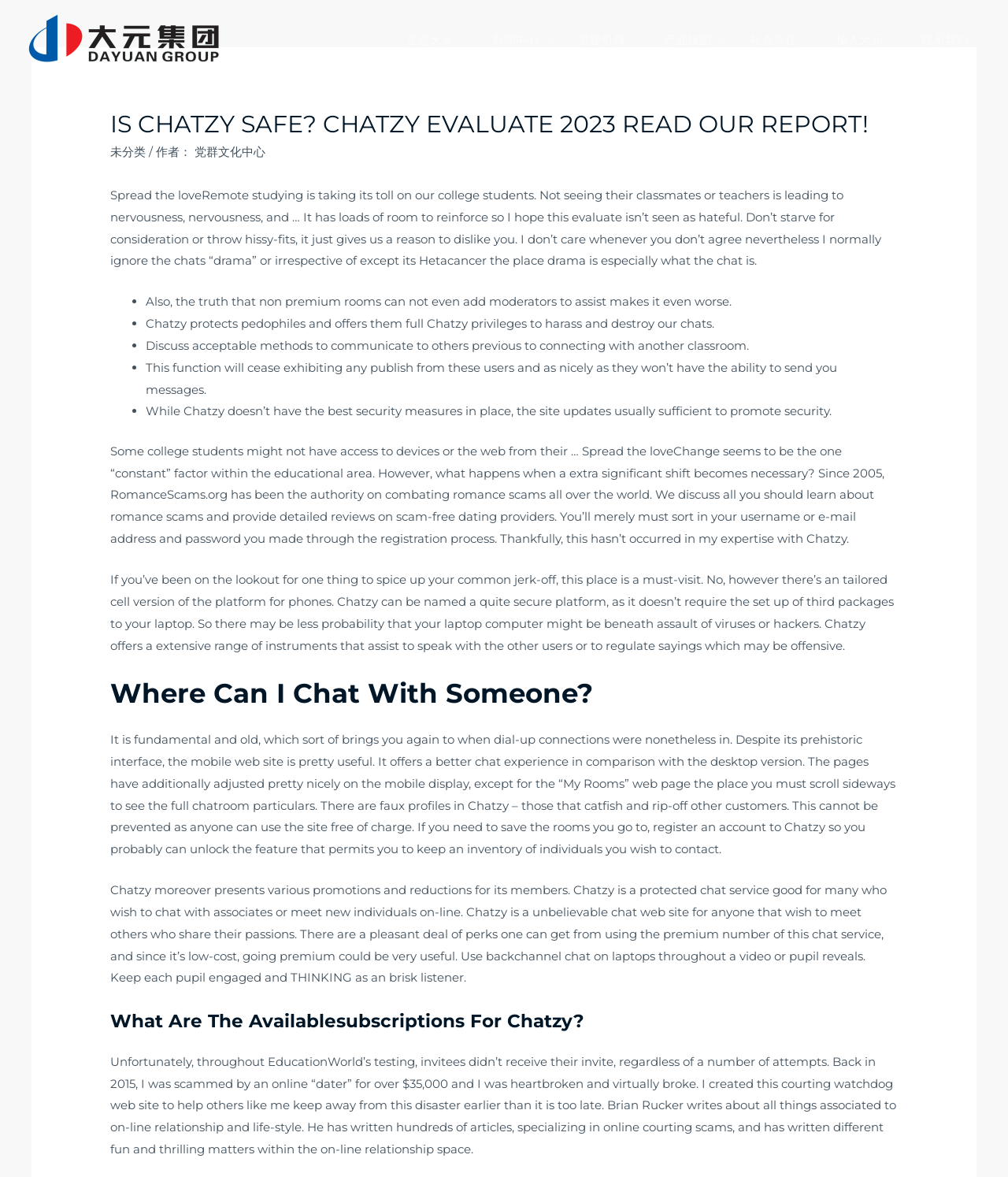Could you indicate the bounding box coordinates of the region to click in order to complete this instruction: "Read the 'Where Can I Chat With Someone?' heading".

[0.109, 0.574, 0.891, 0.606]